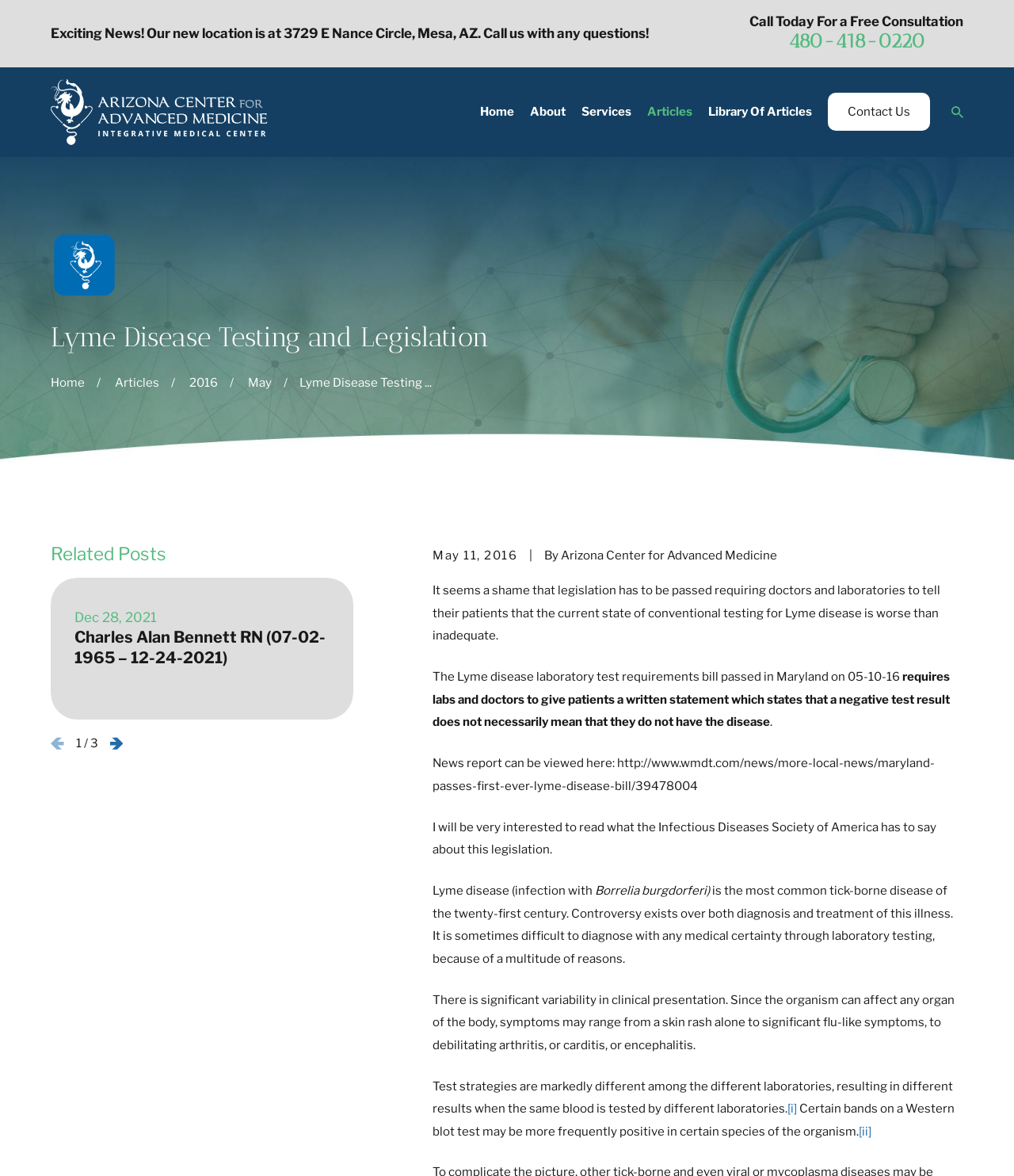Identify the webpage's primary heading and generate its text.

Lyme Disease Testing and Legislation